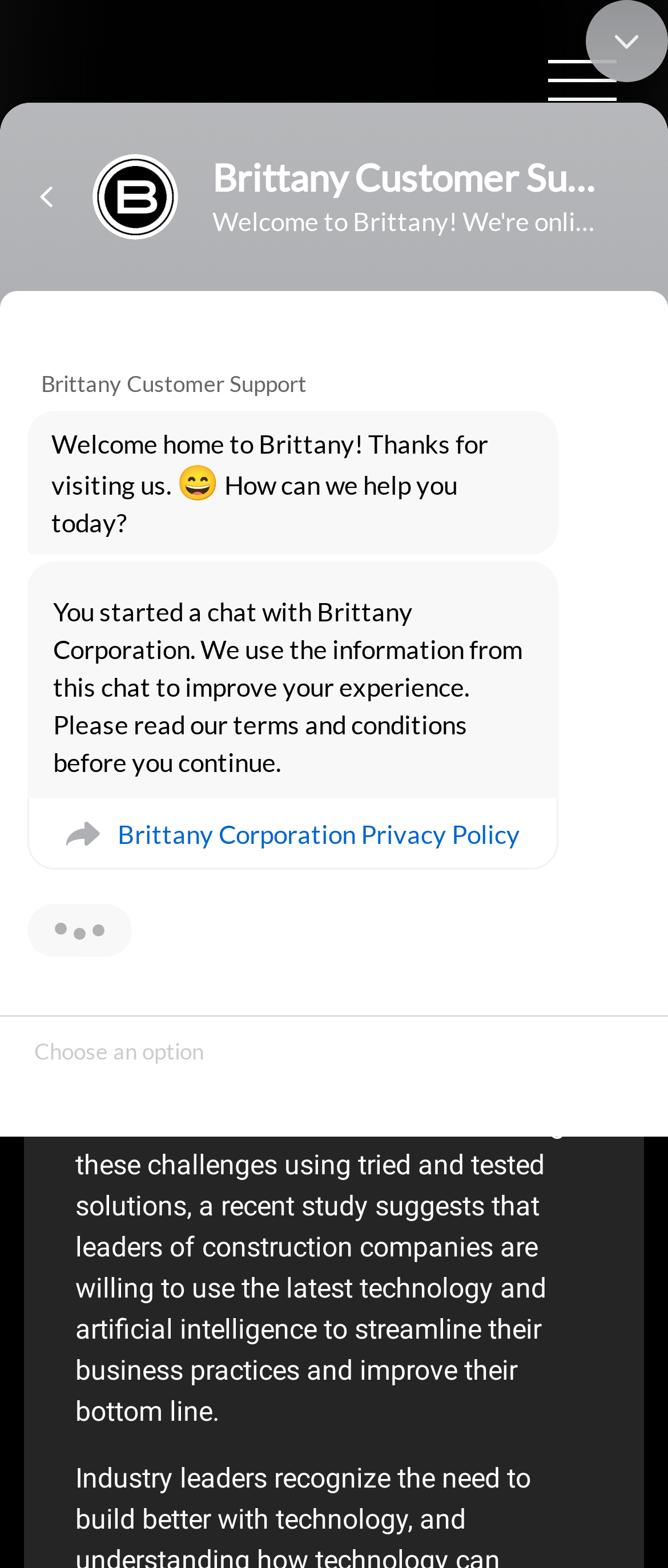What is the industry mentioned in the blog post?
Can you provide a detailed and comprehensive answer to the question?

The industry mentioned in the blog post is construction, which is mentioned in the text 'The construction industry in the Philippines and in Southeast Asia continues to forecast growth...' located at [0.113, 0.575, 0.854, 0.91].